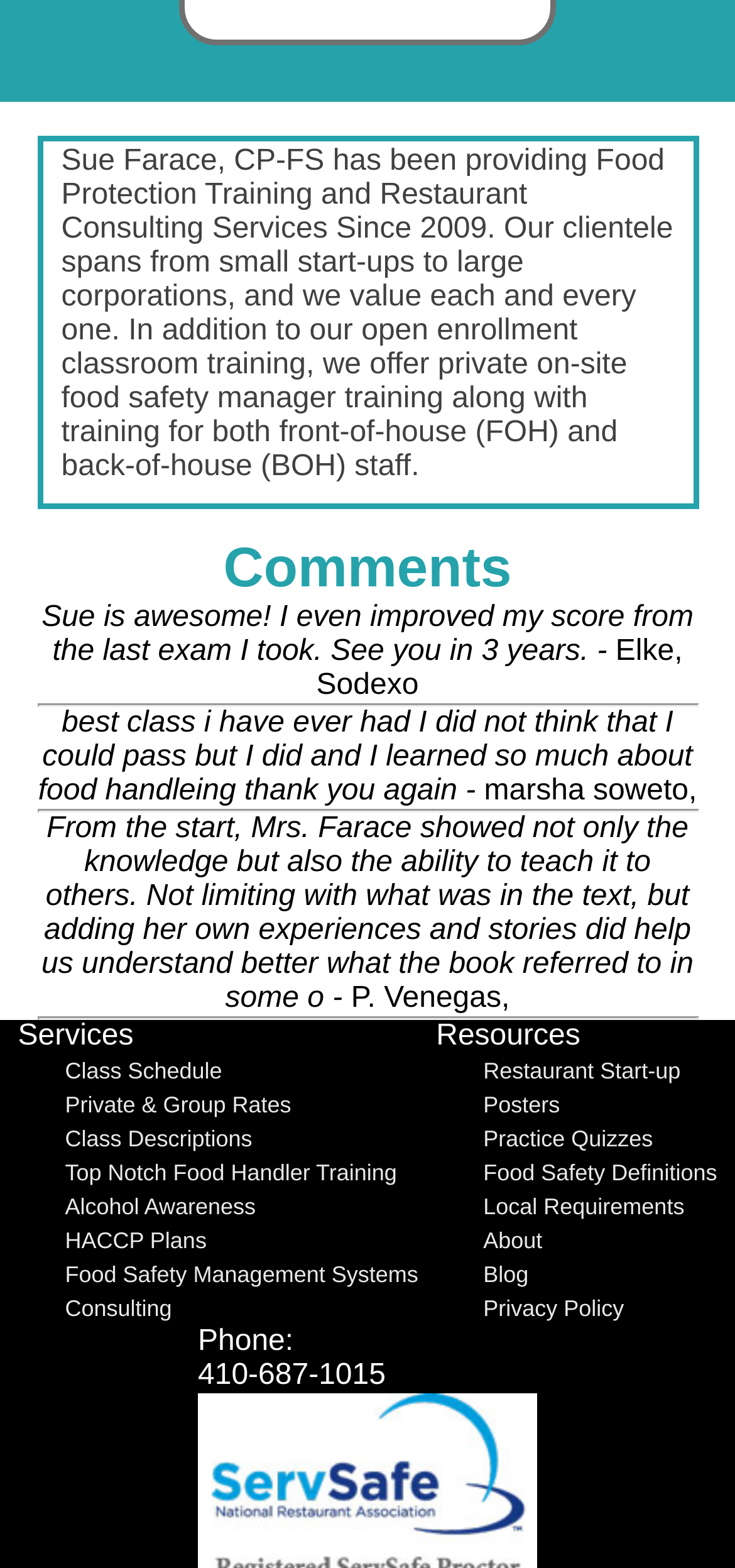Determine the bounding box coordinates for the area you should click to complete the following instruction: "Call the phone number".

[0.269, 0.867, 0.525, 0.887]